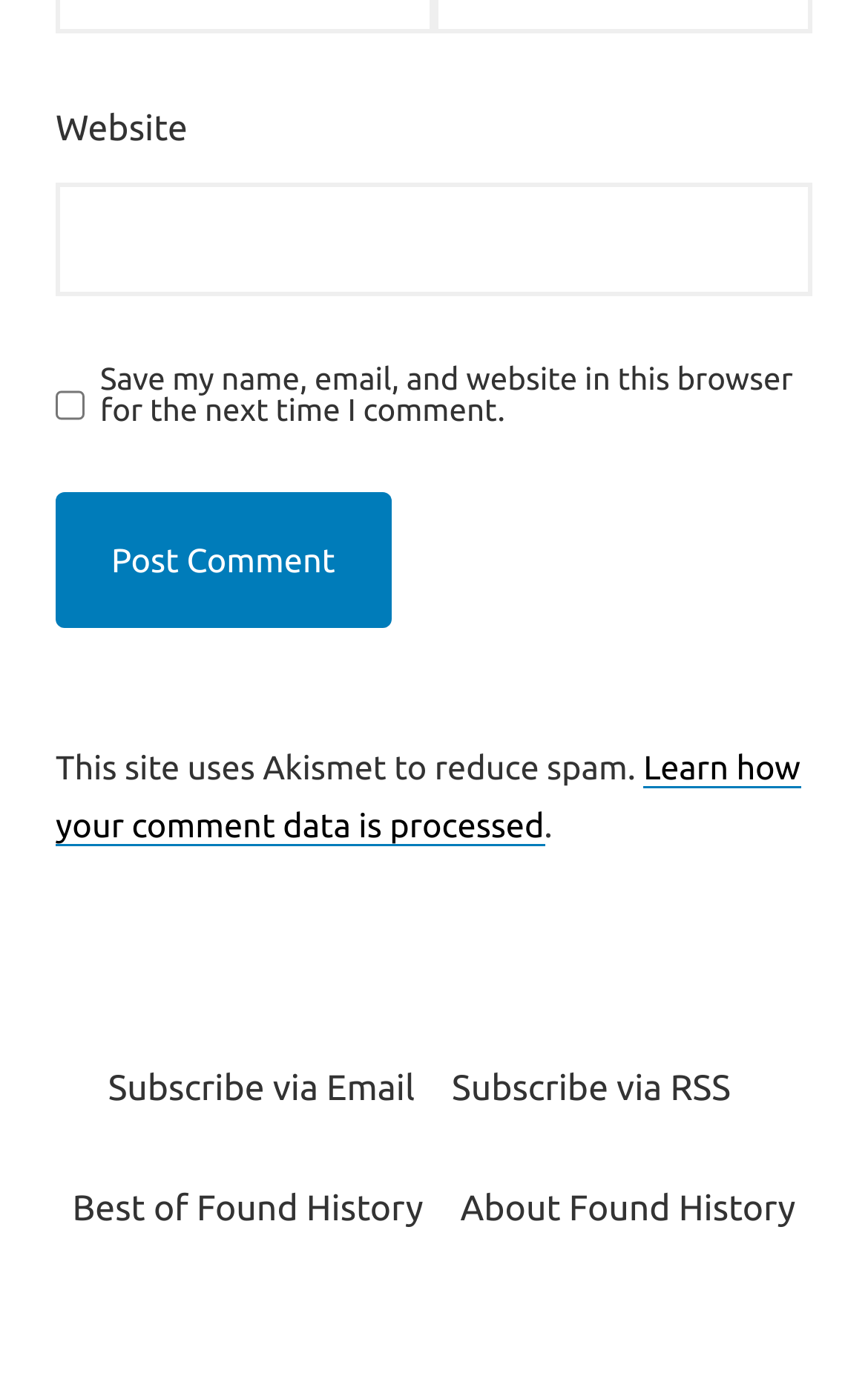What is the purpose of the checkbox?
Provide a concise answer using a single word or phrase based on the image.

Save comment data